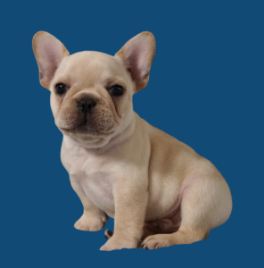Give a thorough description of the image, including any visible elements and their relationships.

A charming French Bulldog puppy sits adorably against a vibrant blue background. With its soft, cream-colored fur and large, expressive eyes, this playful young dog exudes an undeniable cuteness. Its perky ears and slightly wrinkled face add to its appeal, showcasing the breed's distinctive features. The puppy's relaxed posture and curious expression suggest a friendly and approachable demeanor, making it an endearing companion.